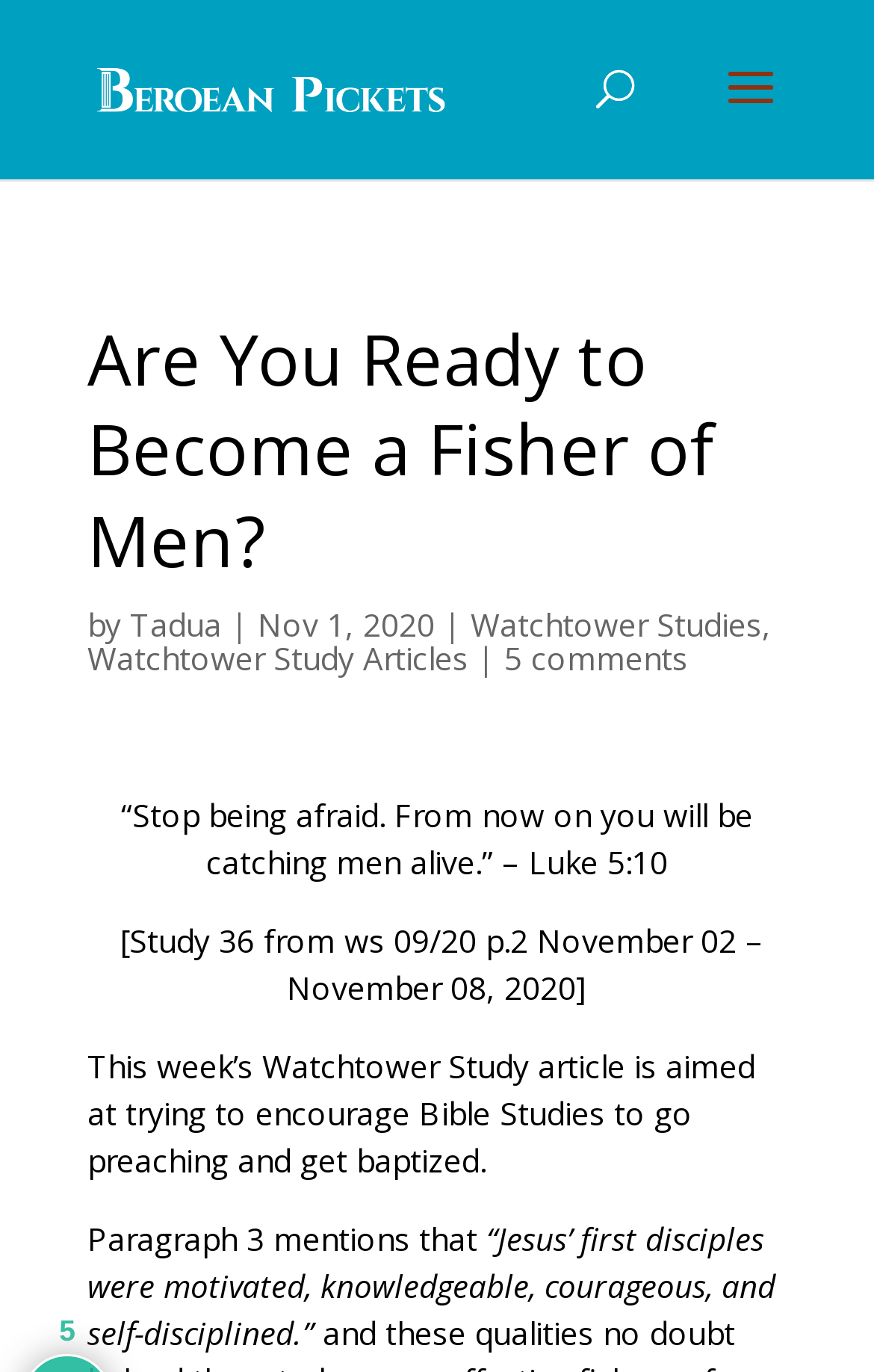Using the description: "Watchtower Study Articles", identify the bounding box of the corresponding UI element in the screenshot.

[0.1, 0.465, 0.536, 0.496]